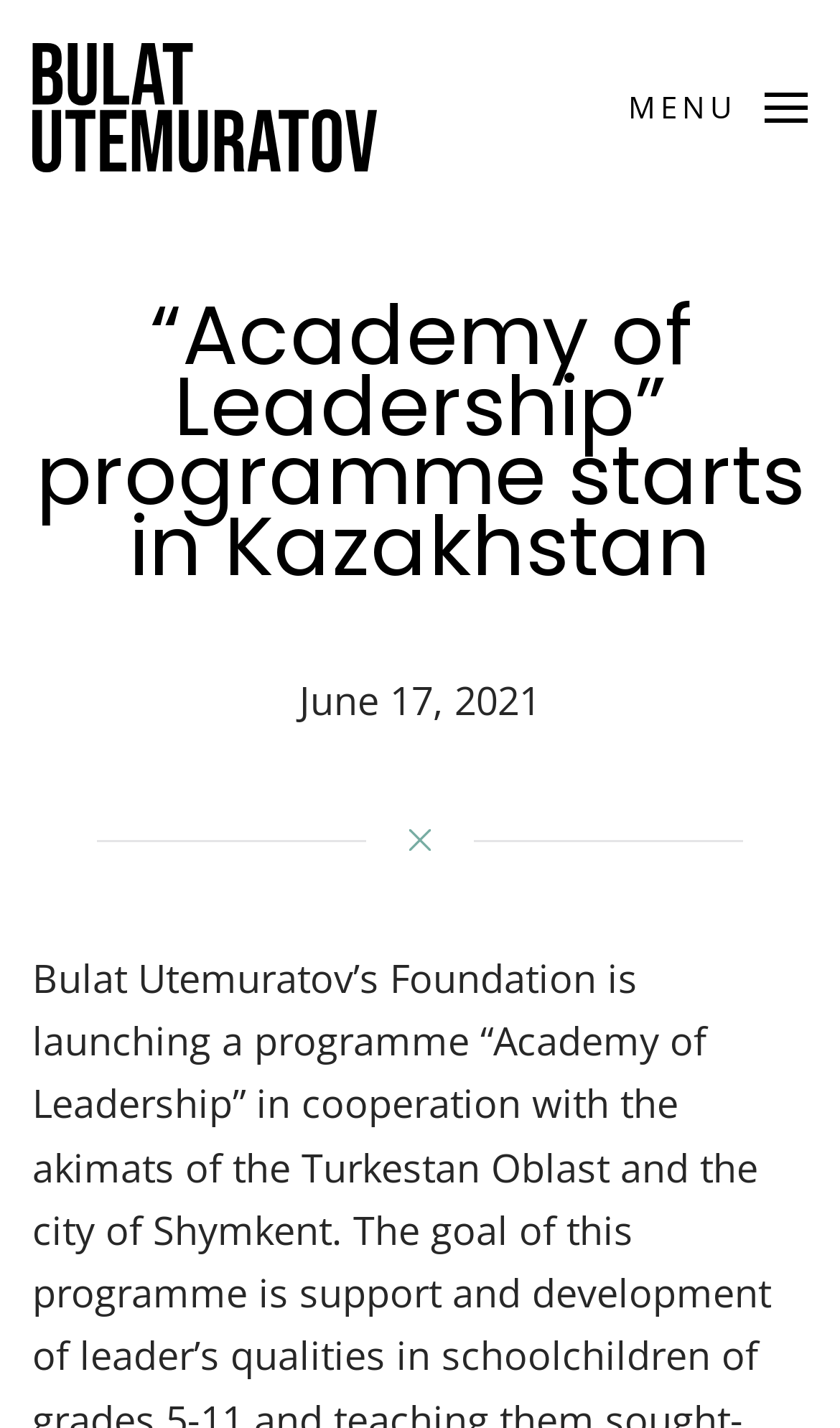What is the main heading of this webpage? Please extract and provide it.

“Academy of Leadership” programme starts in Kazakhstan